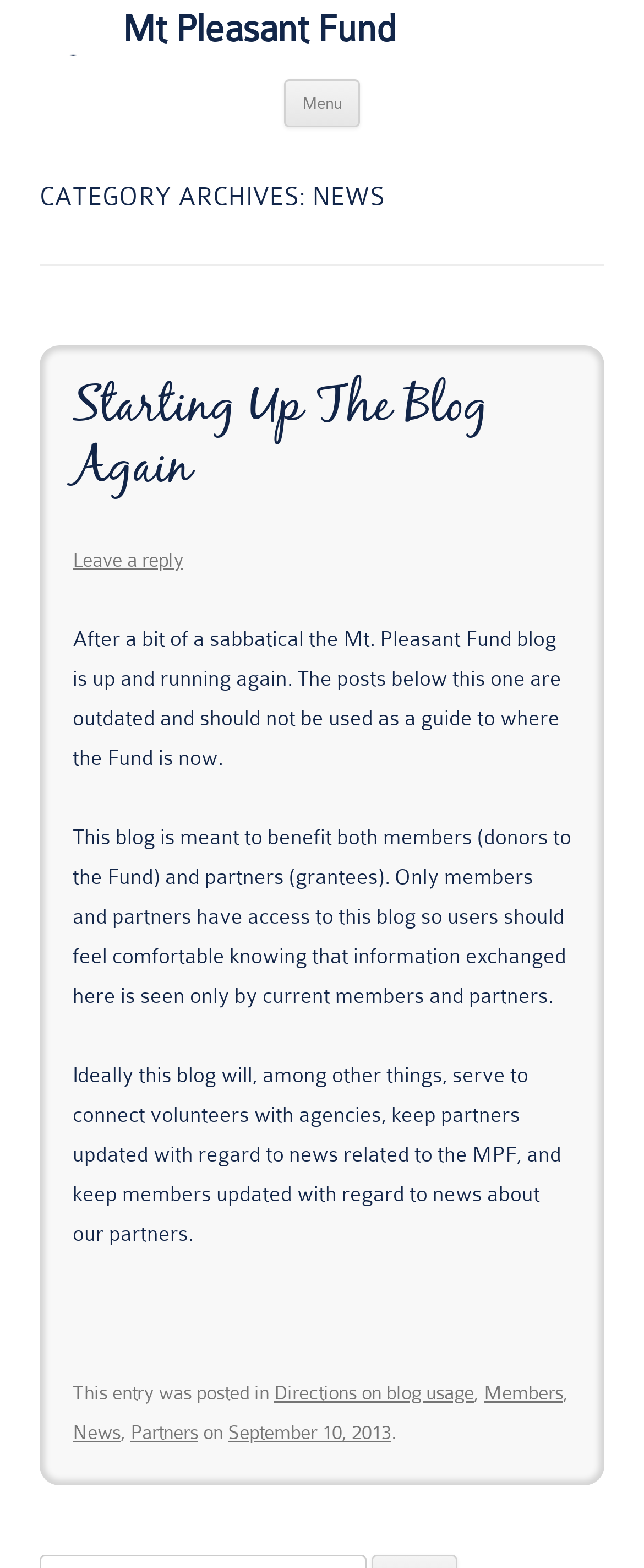Summarize the webpage with intricate details.

The webpage is about the Mt Pleasant Fund, with a focus on news and blog posts. At the top, there is a heading with the title "Mt Pleasant Fund" and a link to the same title. Next to it, there is a heading "Menu" and a link to "Skip to content". 

Below these elements, there is a main section that takes up most of the page. Within this section, there is a header with the title "CATEGORY ARCHIVES: NEWS". 

Underneath the header, there is an article section that contains a blog post. The blog post has a heading "Starting Up The Blog Again" with a link to the same title. Below the heading, there are three paragraphs of text that discuss the purpose of the blog, including connecting volunteers with agencies, keeping partners updated, and keeping members updated. 

At the bottom of the article section, there is a footer section that contains links to "Directions on blog usage", "Members", "News", "Partners", and a date "September 10, 2013". The footer section also has some static text, including "This entry was posted in" and "on".